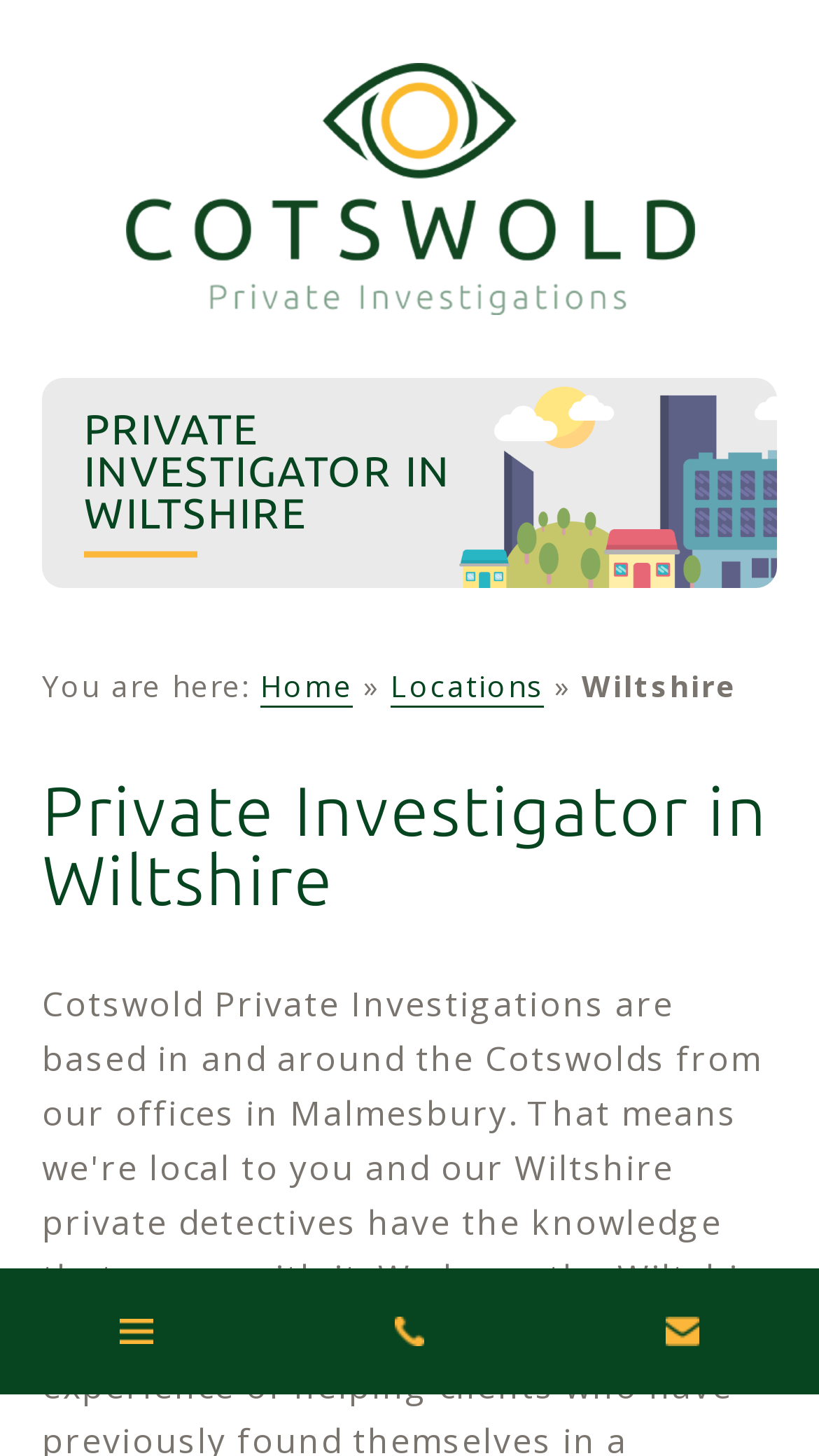Please find the bounding box for the following UI element description. Provide the coordinates in (top-left x, top-left y, bottom-right x, bottom-right y) format, with values between 0 and 1: Locations

[0.477, 0.457, 0.664, 0.486]